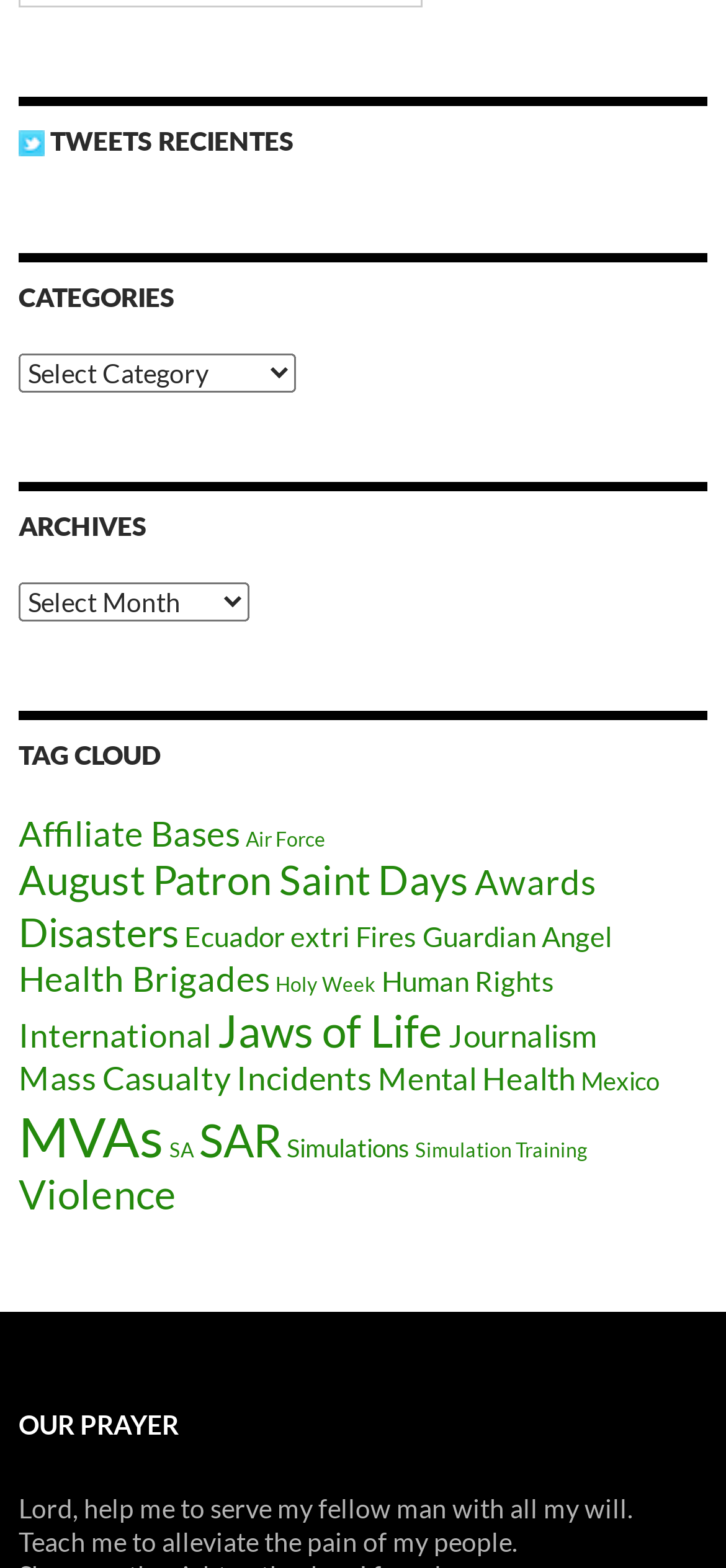Identify the bounding box coordinates of the element to click to follow this instruction: 'View archives'. Ensure the coordinates are four float values between 0 and 1, provided as [left, top, right, bottom].

[0.026, 0.371, 0.344, 0.396]